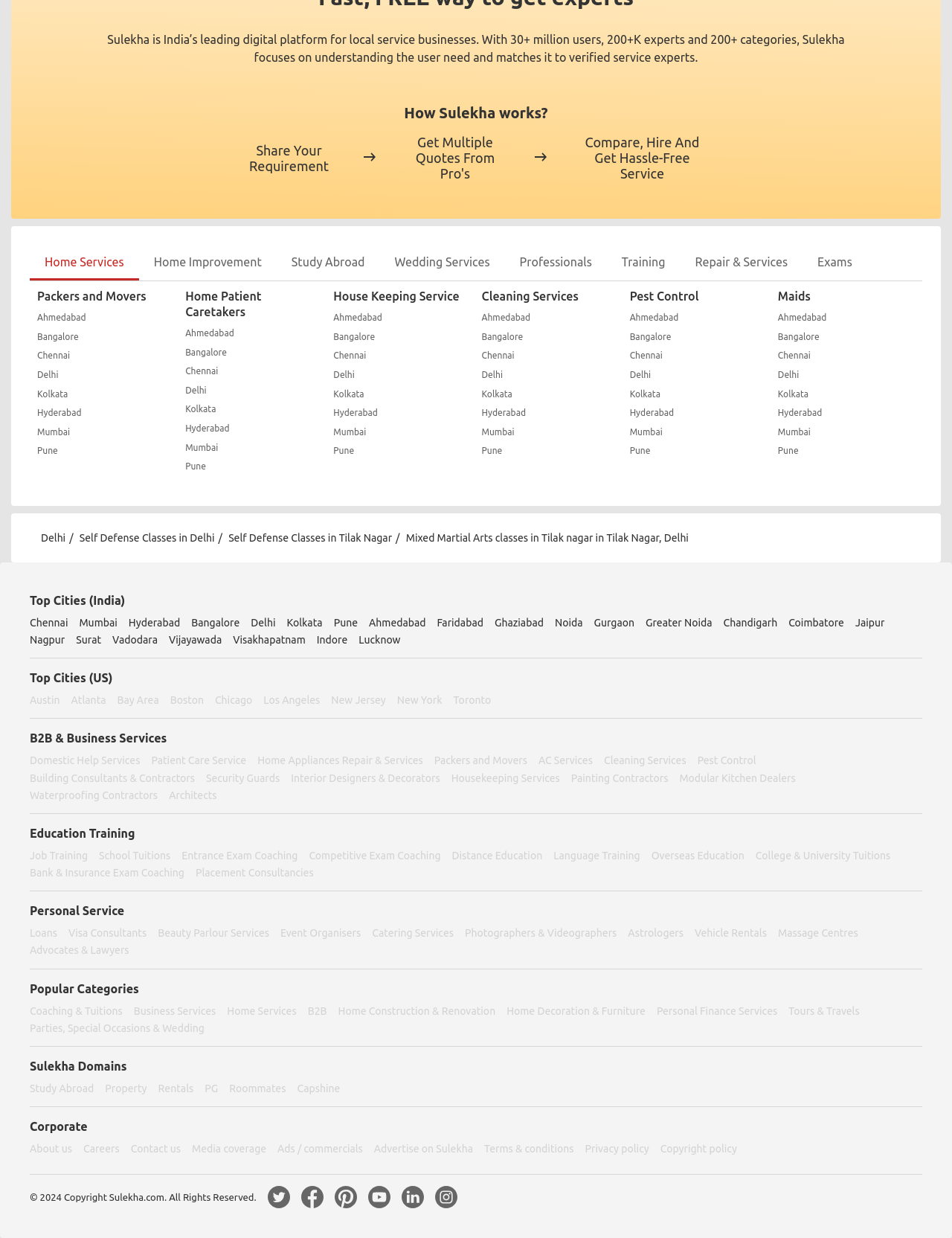Identify the bounding box coordinates for the UI element described by the following text: "Bangalore". Provide the coordinates as four float numbers between 0 and 1, in the format [left, top, right, bottom].

[0.661, 0.267, 0.805, 0.277]